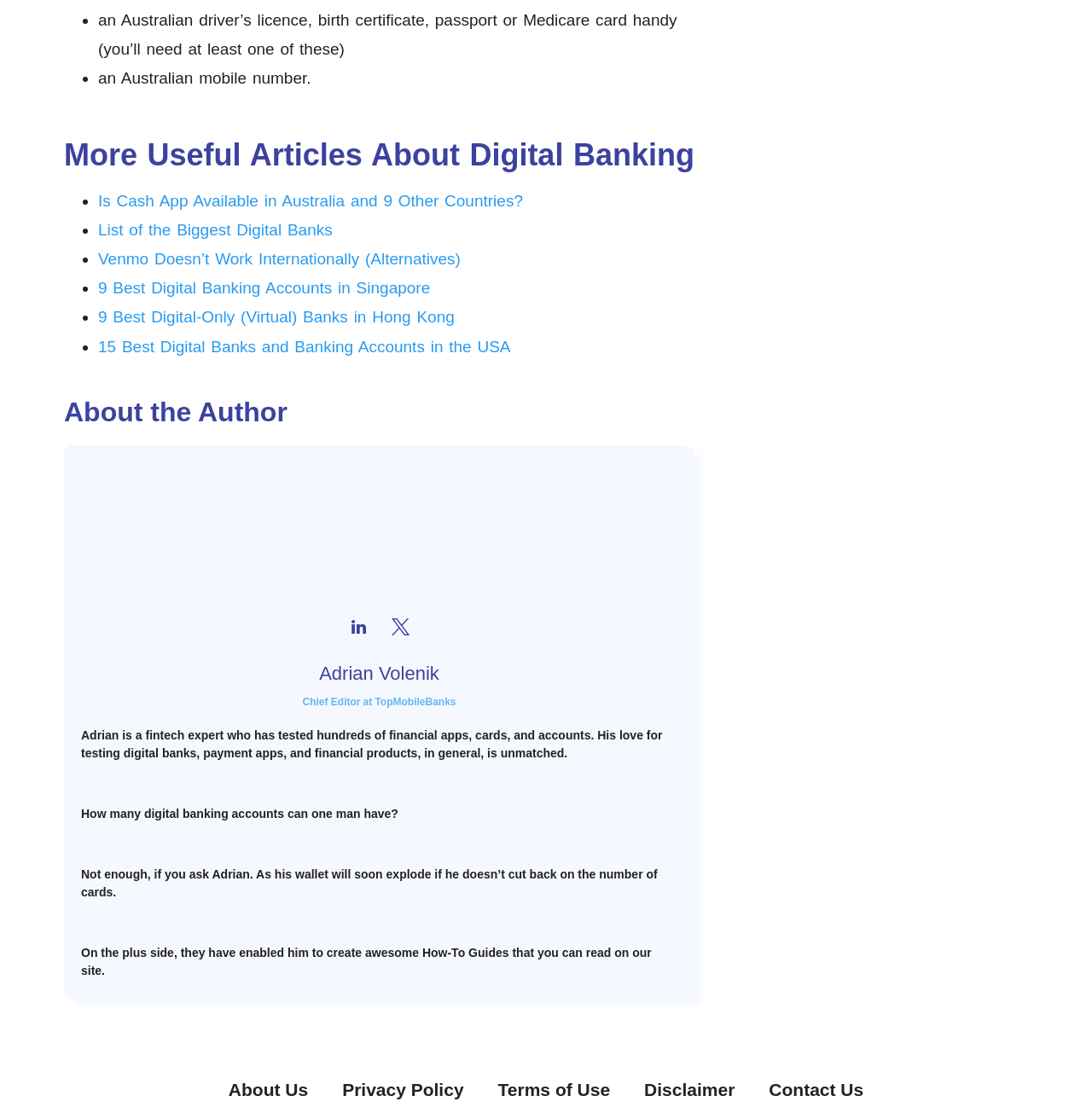Determine the bounding box coordinates for the HTML element described here: "Disclaimer".

[0.574, 0.956, 0.689, 0.991]